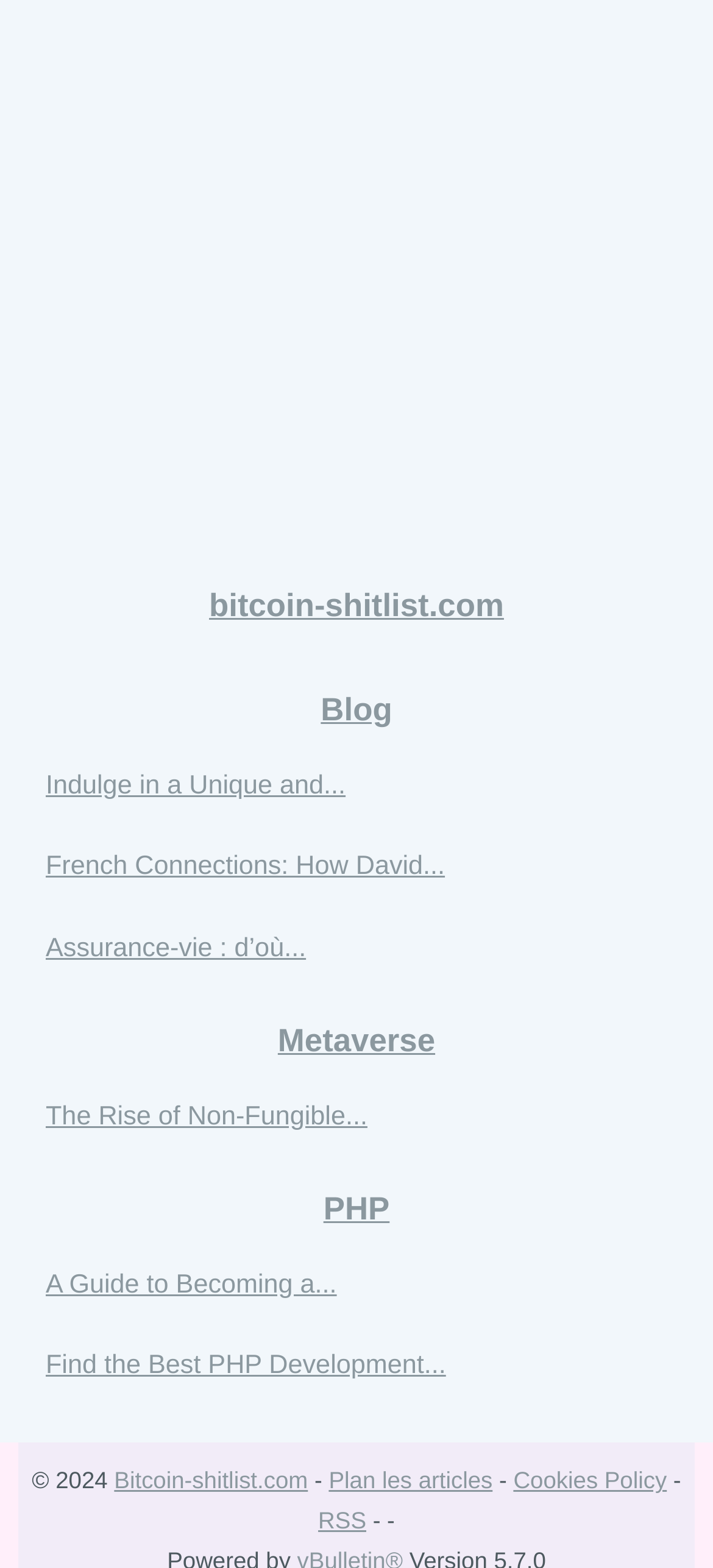What are the categories listed on the webpage?
Based on the visual details in the image, please answer the question thoroughly.

The categories are listed as links on the webpage, with 'Blog' and 'Metaverse' appearing above the fold, and 'PHP' appearing below. Each category has a corresponding heading element.